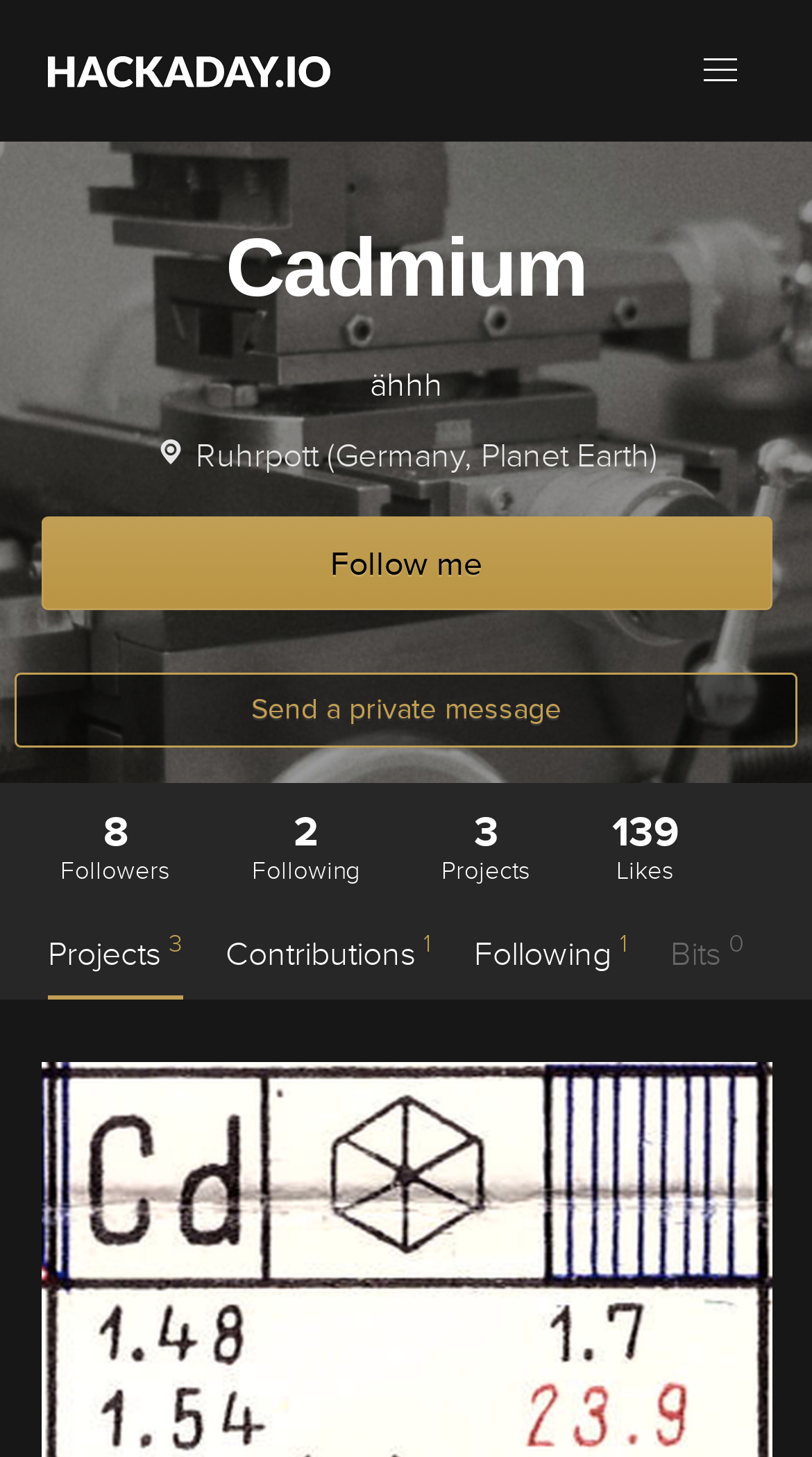How many followers does the user have?
Provide a well-explained and detailed answer to the question.

The number of followers can be found in the link element, which is '8 Followers'. This element is located in the section that displays the user's statistics.